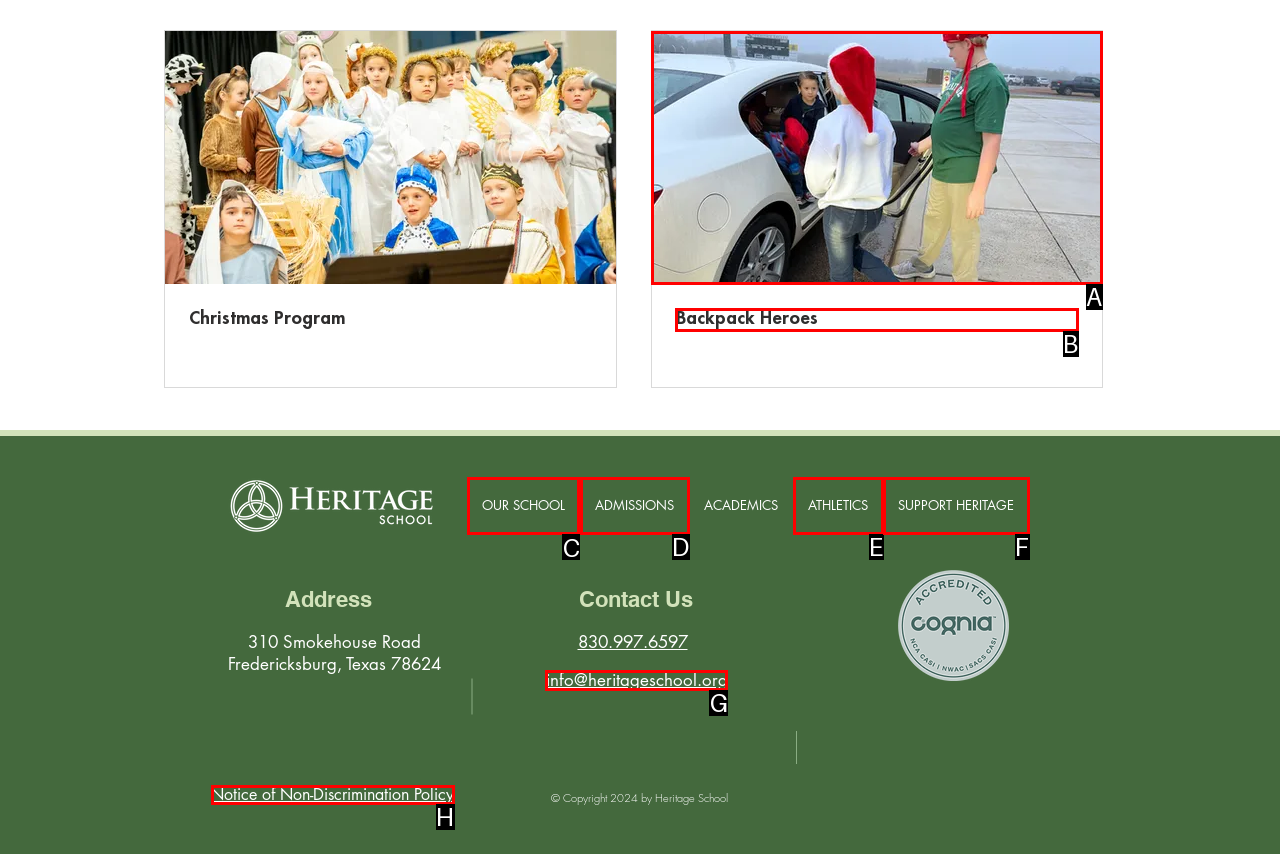Tell me which one HTML element you should click to complete the following task: Visit OUR SCHOOL
Answer with the option's letter from the given choices directly.

C